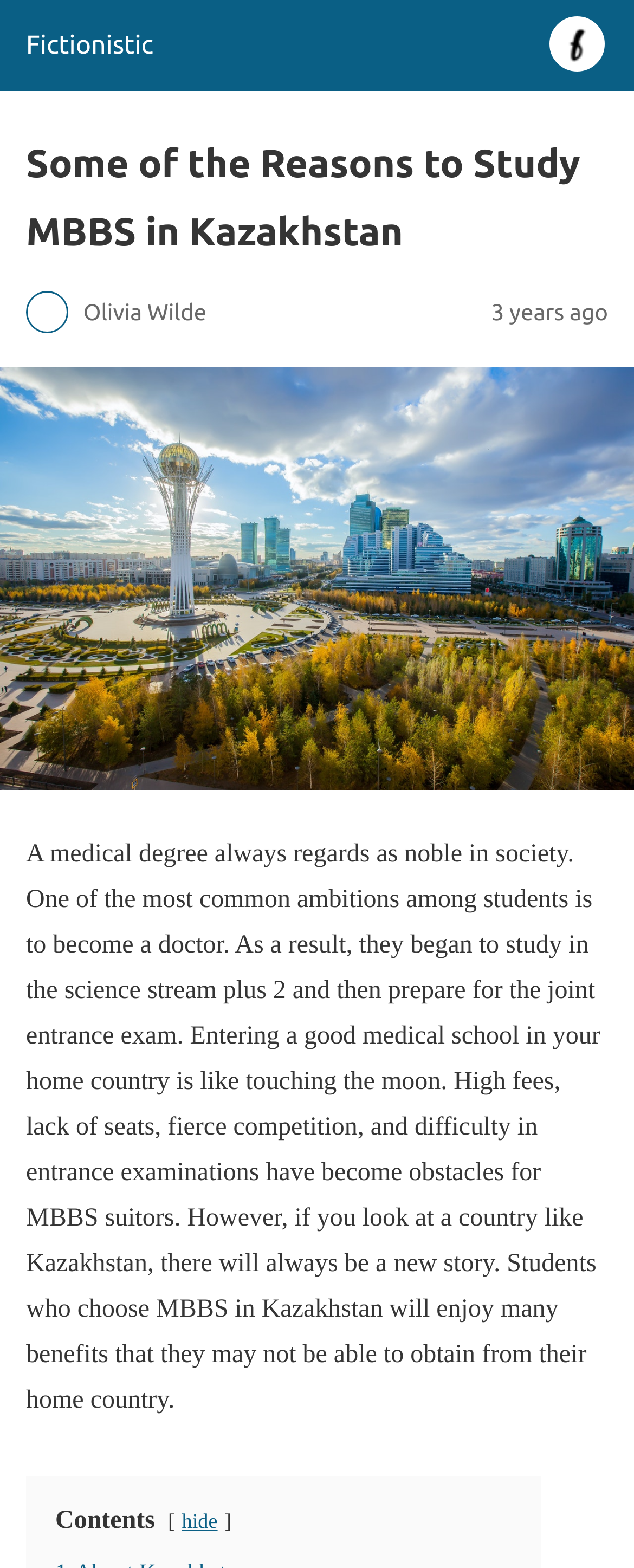What is the topic of the article?
Refer to the image and give a detailed answer to the query.

The topic of the article can be determined by reading the heading 'Some of the Reasons to Study MBBS in Kazakhstan' and the static text 'A medical degree always regards as noble in society...' which discusses the benefits of studying MBBS in Kazakhstan.